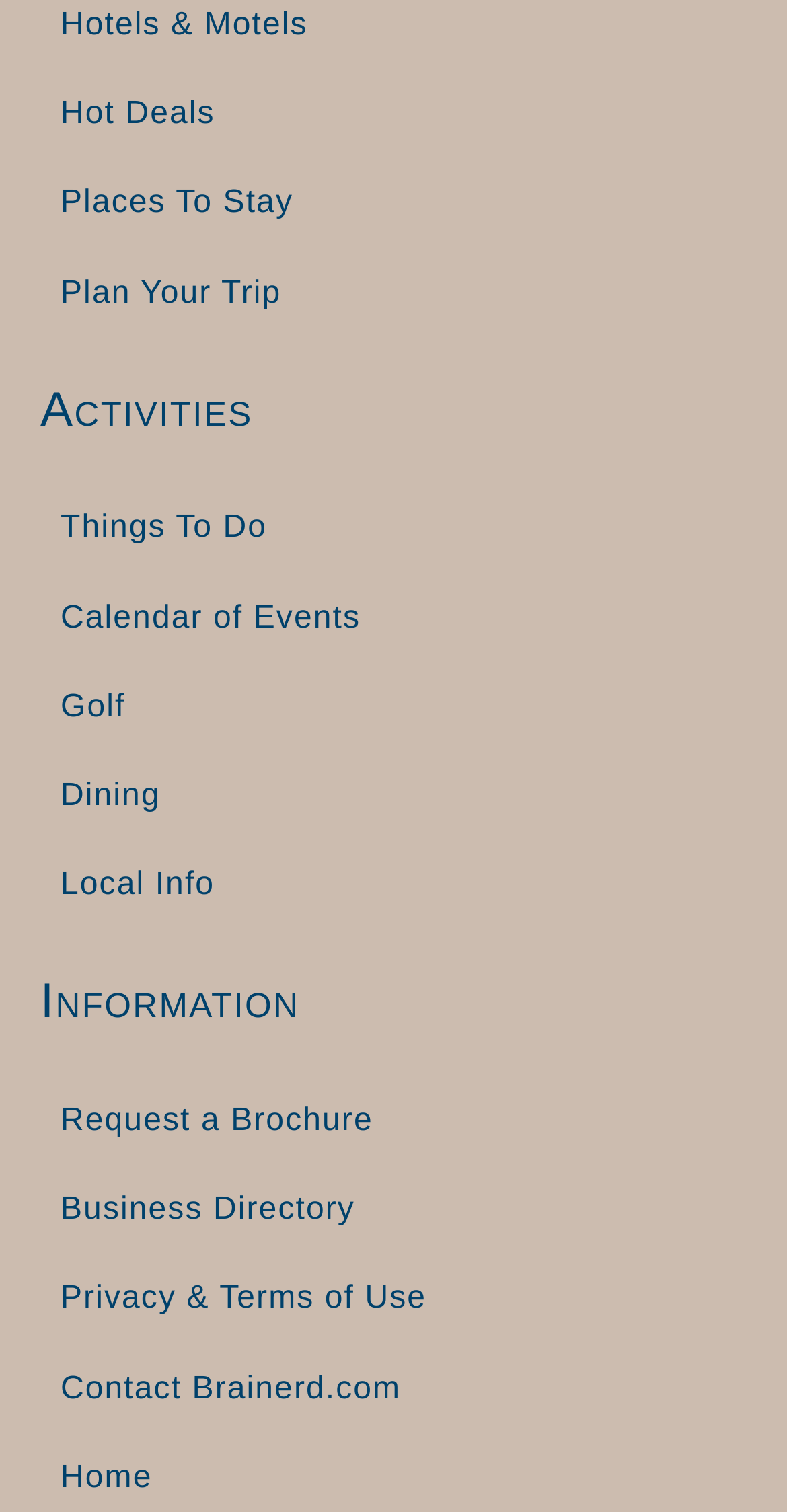Kindly determine the bounding box coordinates for the area that needs to be clicked to execute this instruction: "View the image of '4 Ways to Keep Hydrated'".

None